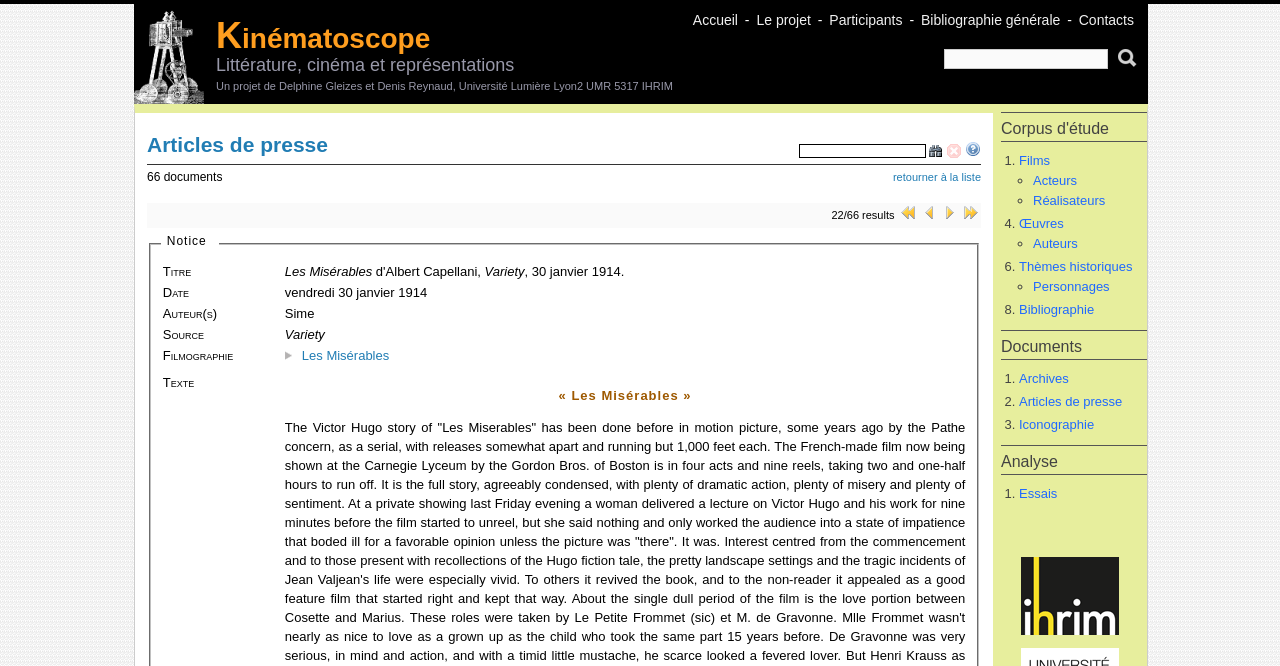Please provide the bounding box coordinates for the element that needs to be clicked to perform the instruction: "View articles of press". The coordinates must consist of four float numbers between 0 and 1, formatted as [left, top, right, bottom].

[0.115, 0.2, 0.256, 0.234]